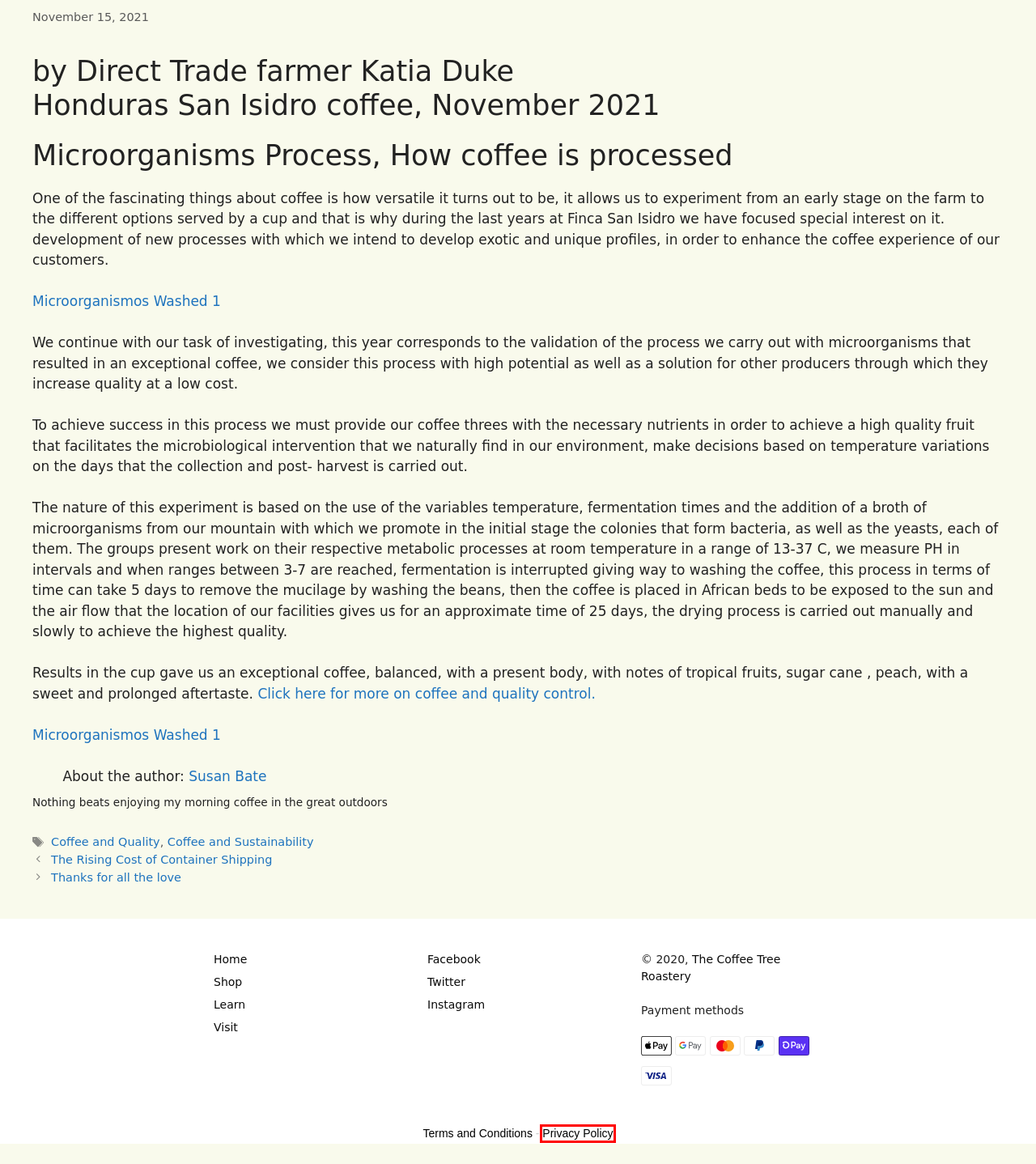You have a screenshot of a webpage where a red bounding box highlights a specific UI element. Identify the description that best matches the resulting webpage after the highlighted element is clicked. The choices are:
A. Light Roast – The Coffee Tree Roastery
B. The Rising Cost Of Container Shipping
C. Thanks For All The Love | Coffee Tree Roastery Blog
D. Terms And Conditions
E. Privacy Policy
F. Coffee And Quality | Coffee Tree Roastery Blog
G. Home Brewing Accessories – The Coffee Tree Roastery
H. Coffee And Sustainability | Coffee Tree Roastery Blog

E